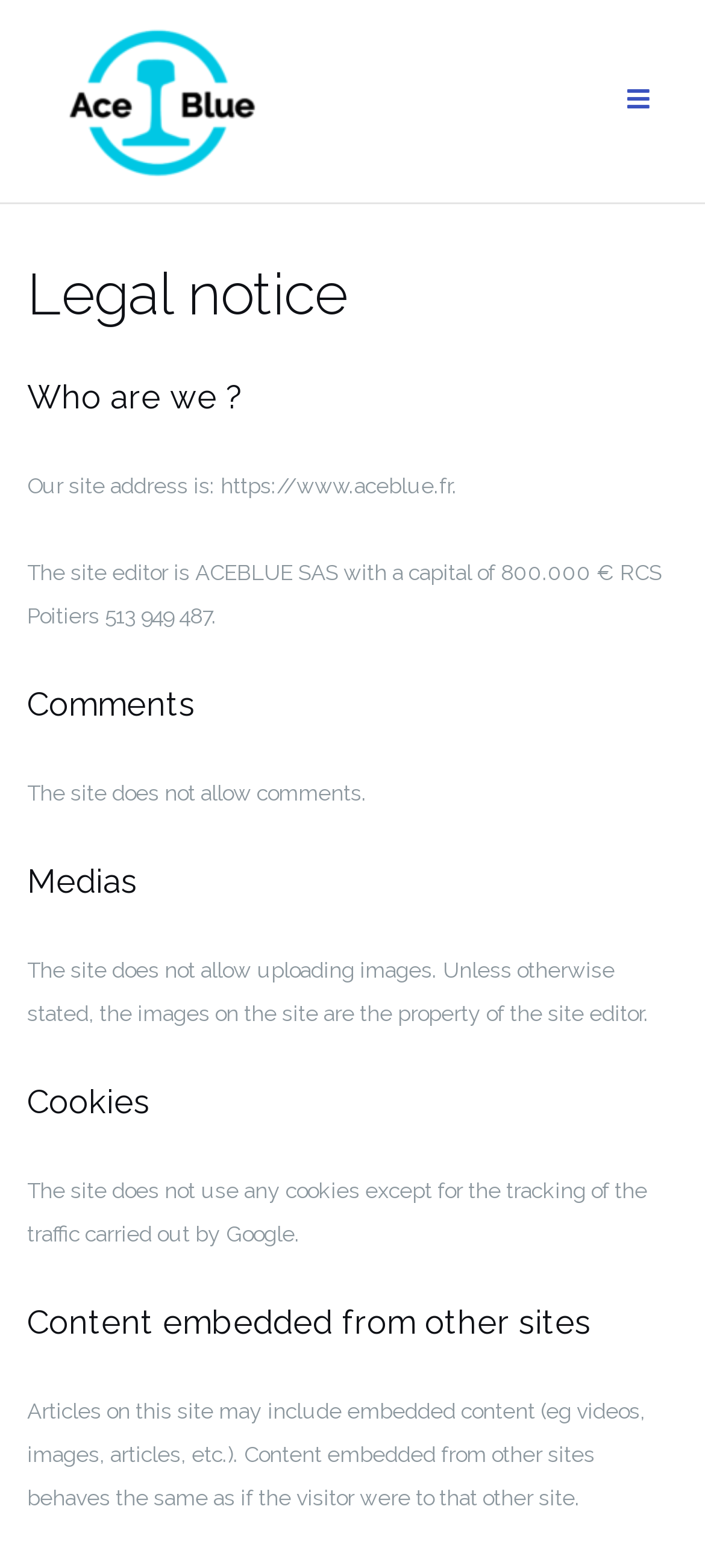Determine the bounding box coordinates for the HTML element mentioned in the following description: "alt="ACEBLUE"". The coordinates should be a list of four floats ranging from 0 to 1, represented as [left, top, right, bottom].

[0.077, 0.012, 0.773, 0.117]